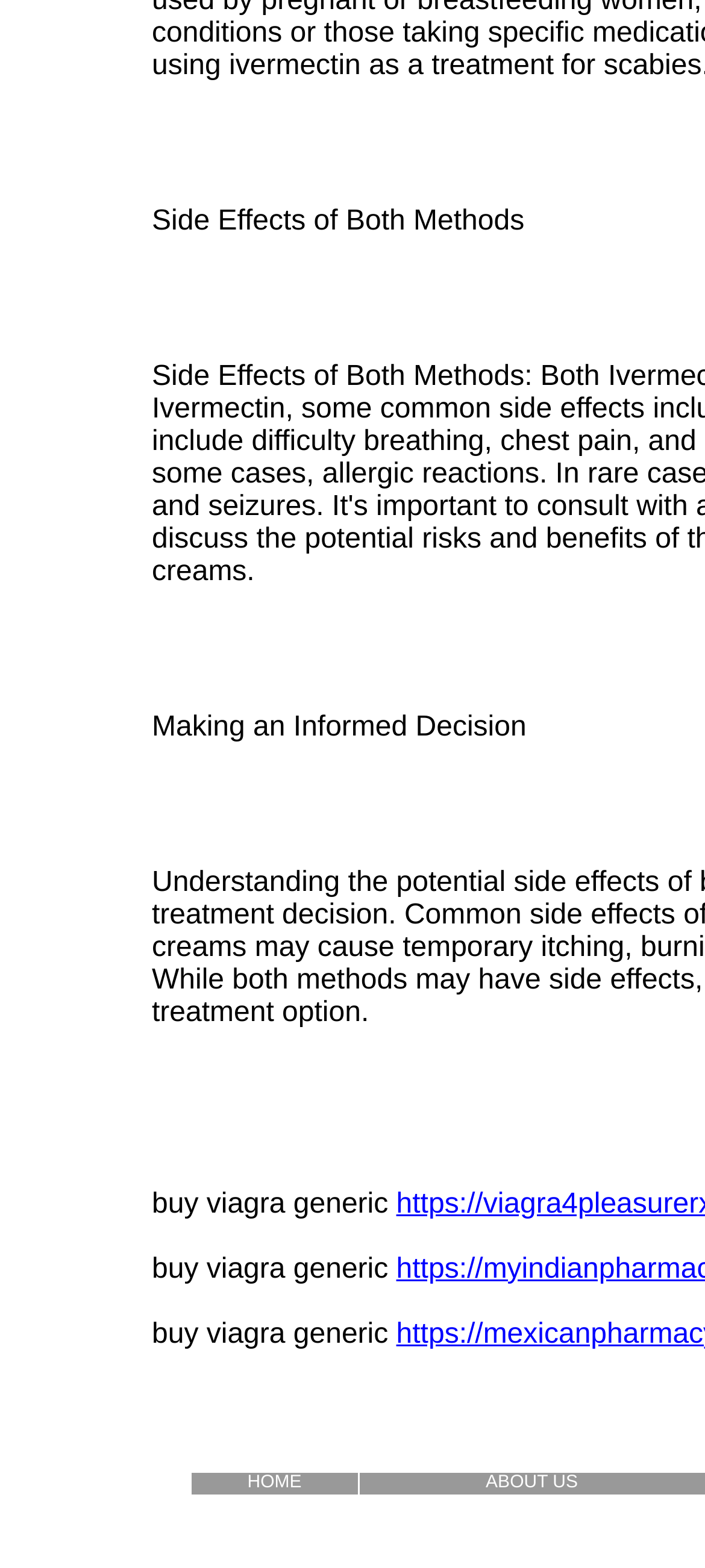What is the title of the first section?
Refer to the screenshot and respond with a concise word or phrase.

Side Effects of Both Methods